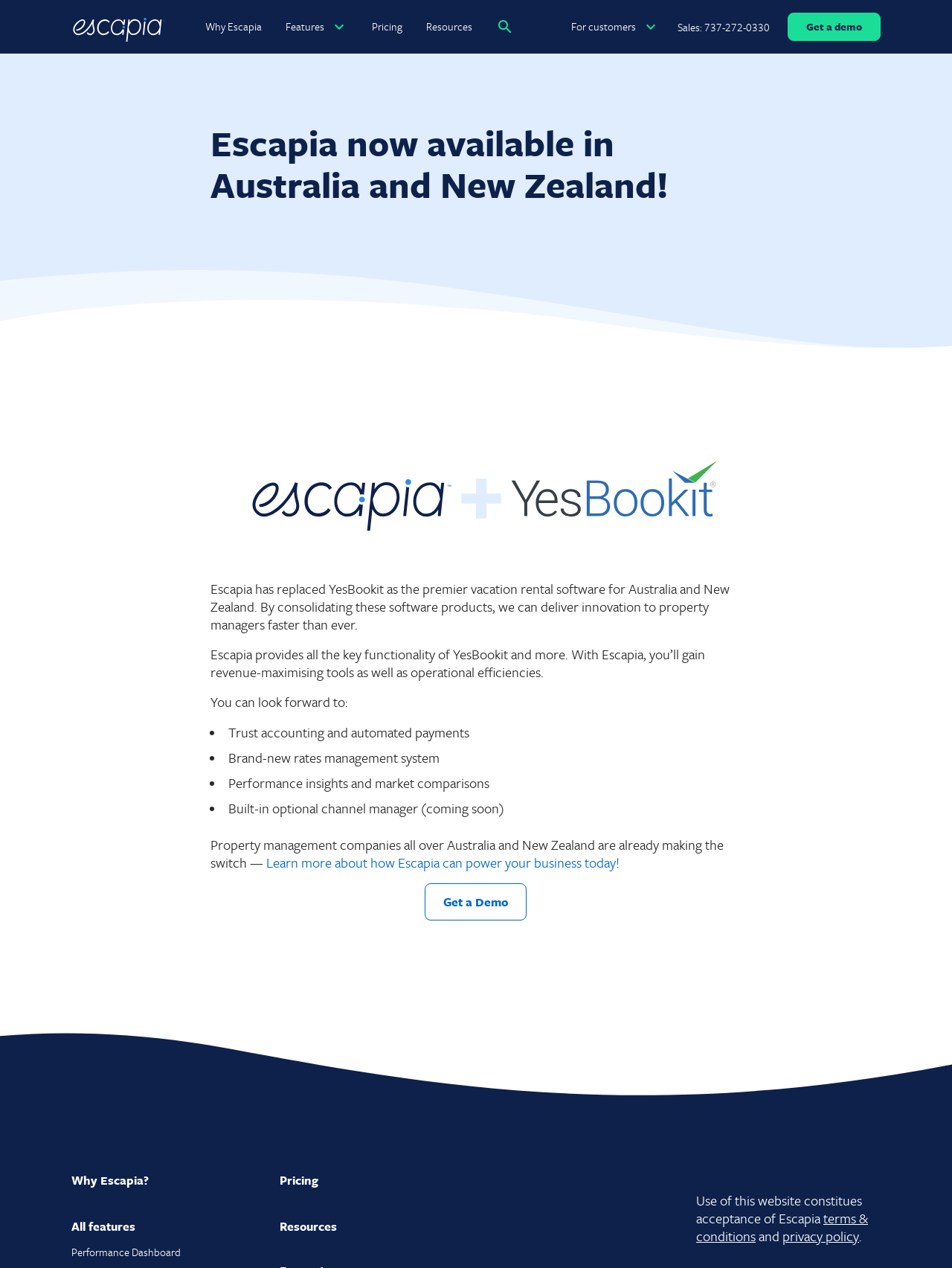What is the phone number for sales?
Look at the image and provide a short answer using one word or a phrase.

737-272-0330